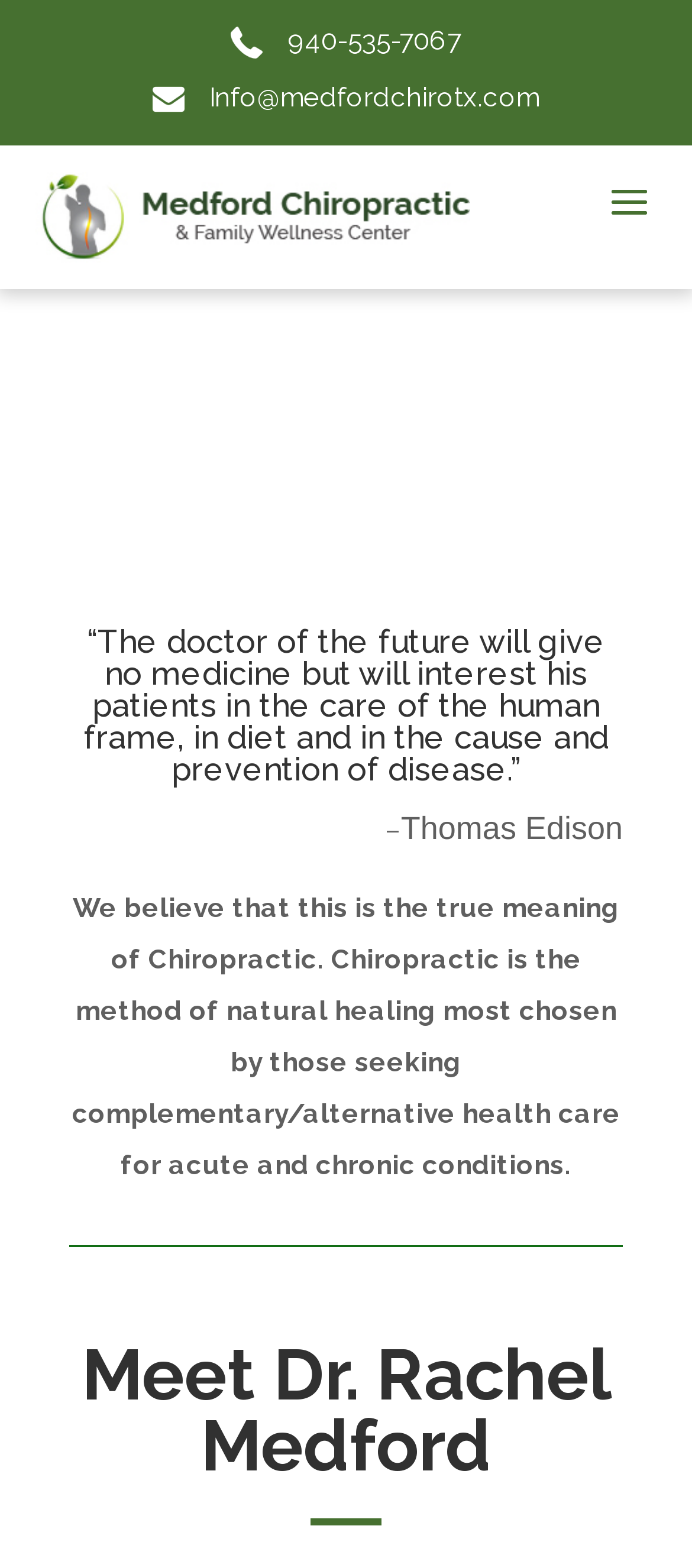Using a single word or phrase, answer the following question: 
What is the name of the doctor introduced on the page?

Dr. Rachel Medford